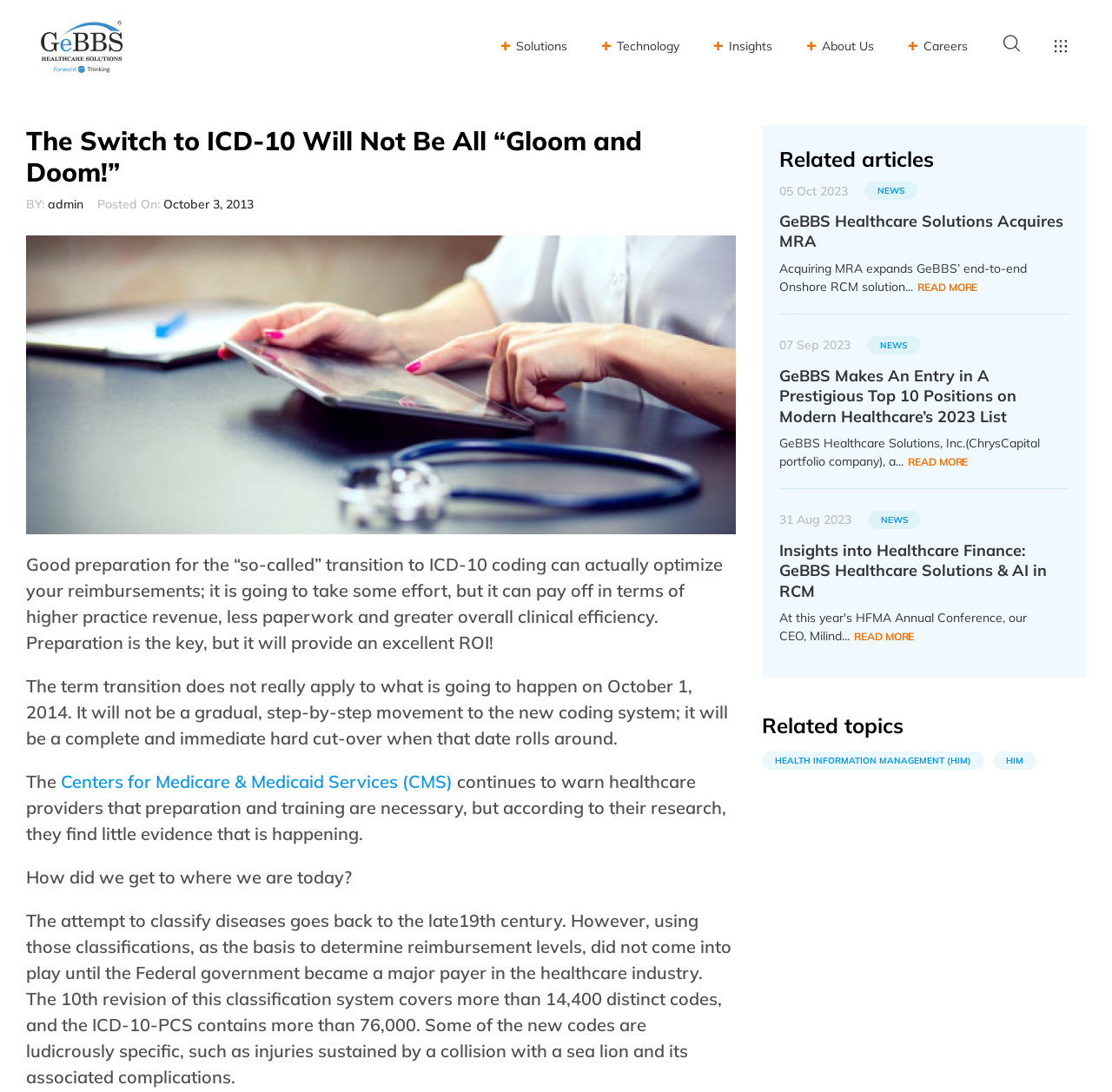Specify the bounding box coordinates of the region I need to click to perform the following instruction: "Visit the 'Technology' page". The coordinates must be four float numbers in the range of 0 to 1, i.e., [left, top, right, bottom].

[0.541, 0.018, 0.611, 0.066]